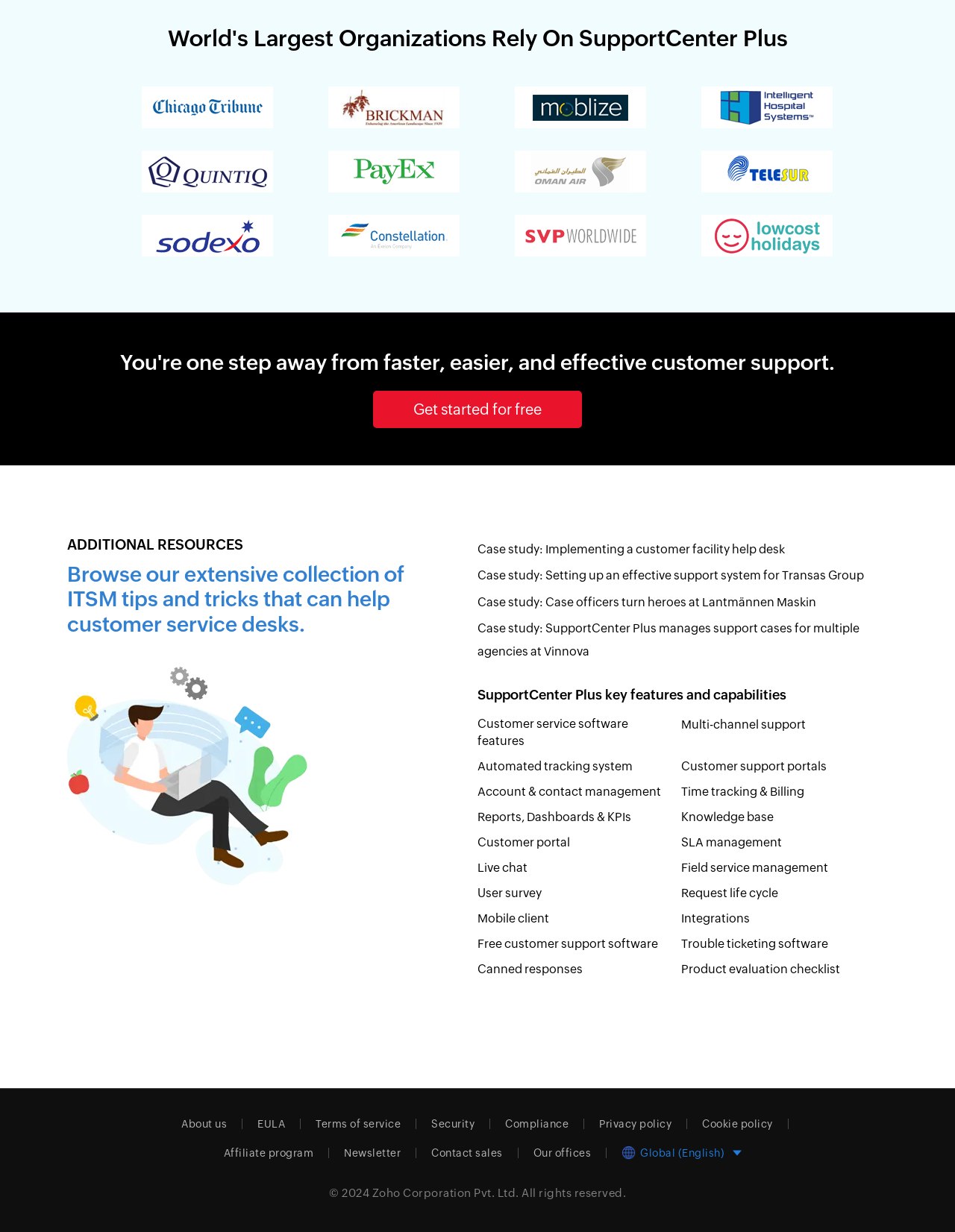Return the bounding box coordinates of the UI element that corresponds to this description: "Knowledge base". The coordinates must be given as four float numbers in the range of 0 and 1, [left, top, right, bottom].

[0.713, 0.656, 0.81, 0.67]